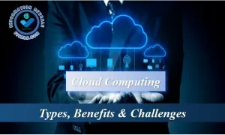Illustrate the scene in the image with a detailed description.

The image titled "Cloud Computing: Types, Benefits & Challenges" features a visually striking design, illustrating the concept of cloud computing through graphic elements. Central to the image is the title prominently displayed in bold text, "Cloud Computing," set against a sleek, dark background. Below this title, the subtitle "Types, Benefits & Challenges" provides further context regarding the content's focus. 

The graphic elements include stylized cloud illustrations, which represent various cloud services and applications, complemented by icons symbolizing data transfer and storage, contributing to an overall modern and technological aesthetic. The use of blue tones in the design augments the theme of digital technology, making it visually appealing for readers interested in understanding cloud computing's multifaceted aspects. This imagery effectively draws attention and invites viewers to explore the associated article's content.